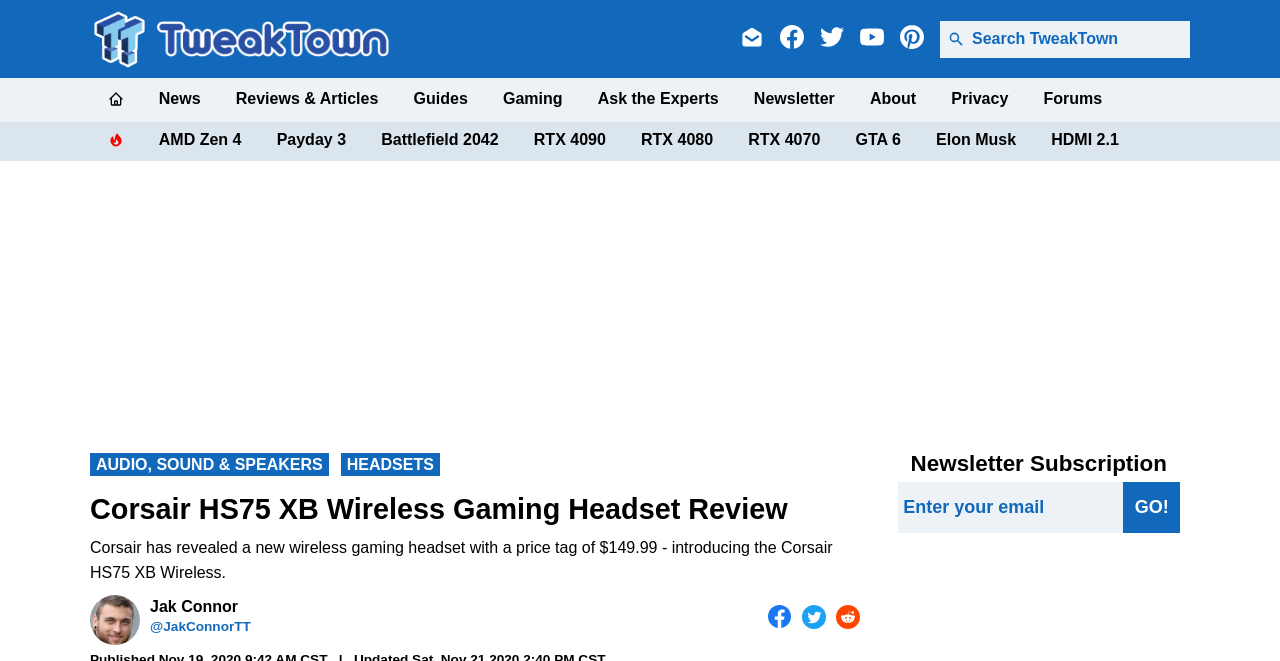Identify the bounding box coordinates for the region of the element that should be clicked to carry out the instruction: "Read the Corsair HS75 XB Wireless Gaming Headset Review". The bounding box coordinates should be four float numbers between 0 and 1, i.e., [left, top, right, bottom].

[0.07, 0.739, 0.672, 0.802]